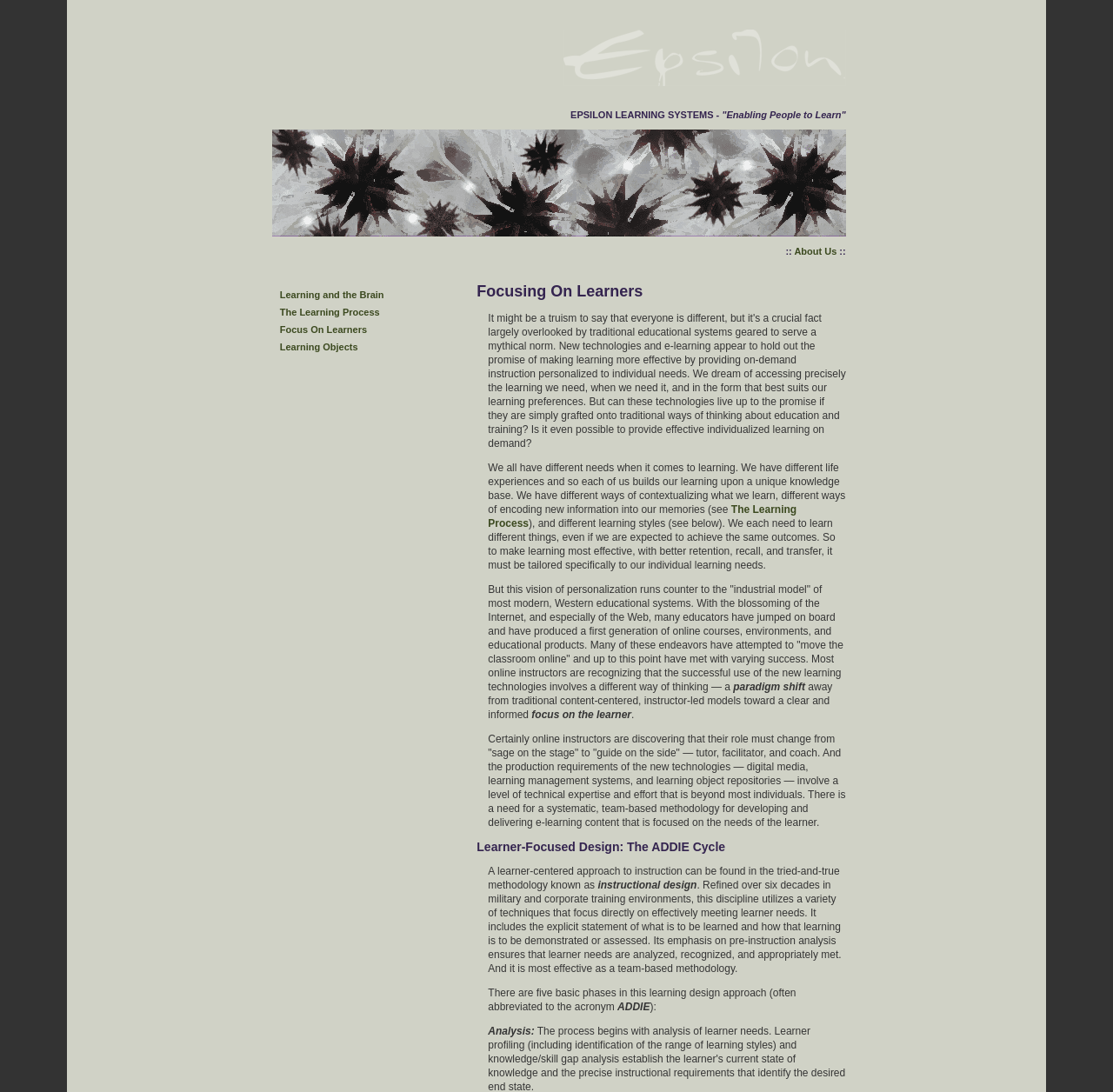Find the bounding box coordinates for the UI element that matches this description: "alt="Epsilon Learnng Systems"".

[0.506, 0.068, 0.76, 0.081]